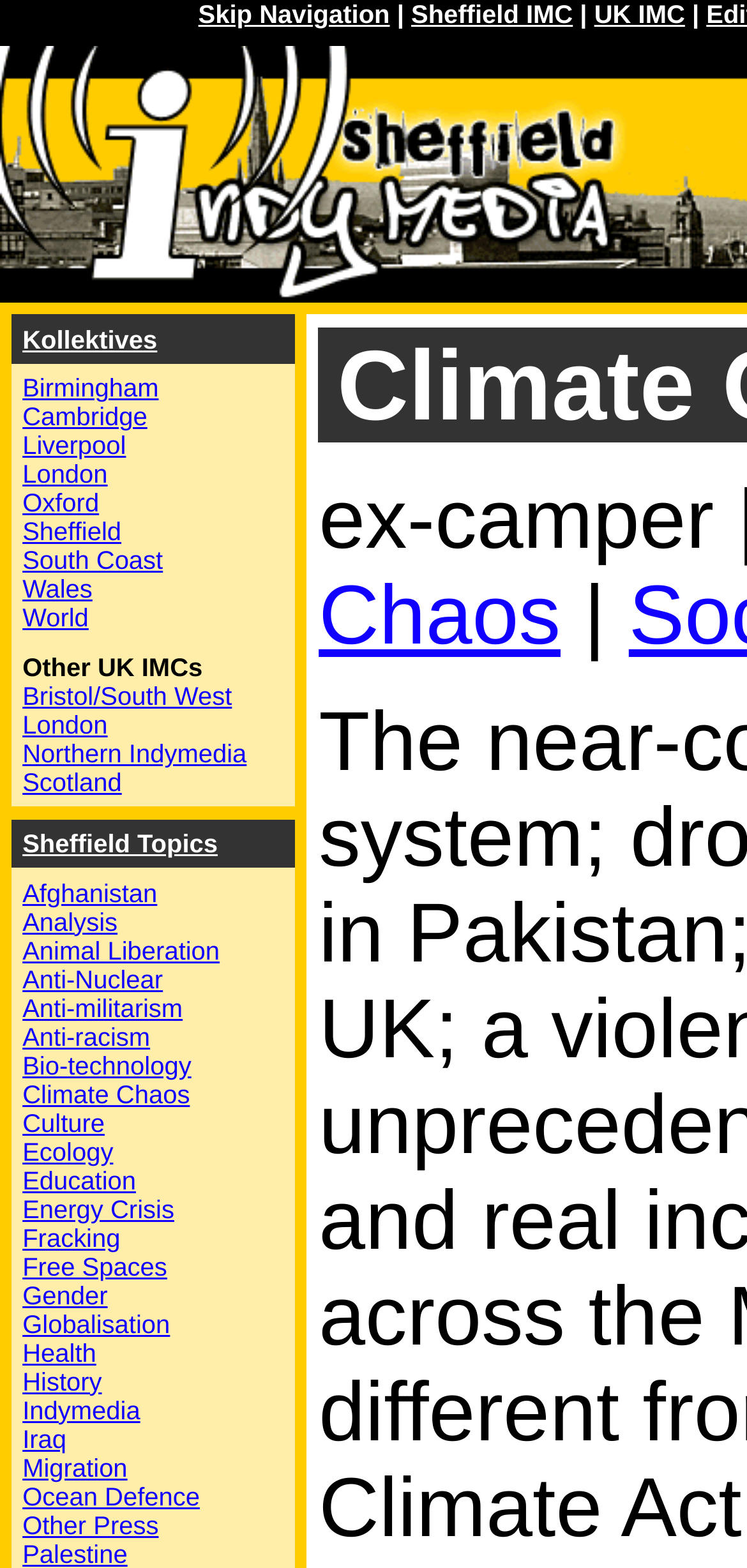Please identify the bounding box coordinates of the element I should click to complete this instruction: 'Read about Climate Chaos'. The coordinates should be given as four float numbers between 0 and 1, like this: [left, top, right, bottom].

[0.03, 0.689, 0.254, 0.707]